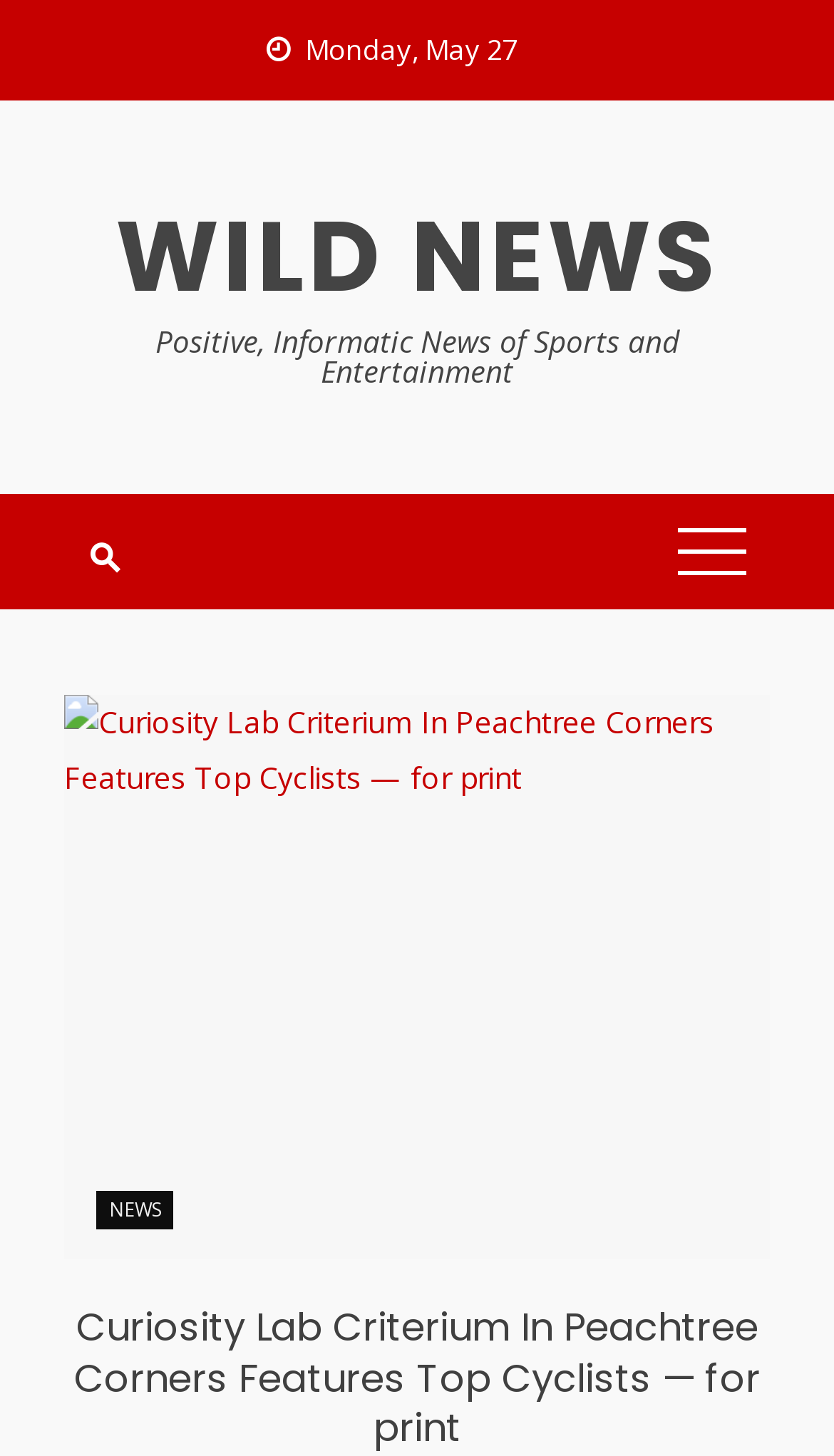Return the bounding box coordinates of the UI element that corresponds to this description: "News". The coordinates must be given as four float numbers in the range of 0 and 1, [left, top, right, bottom].

[0.115, 0.817, 0.208, 0.845]